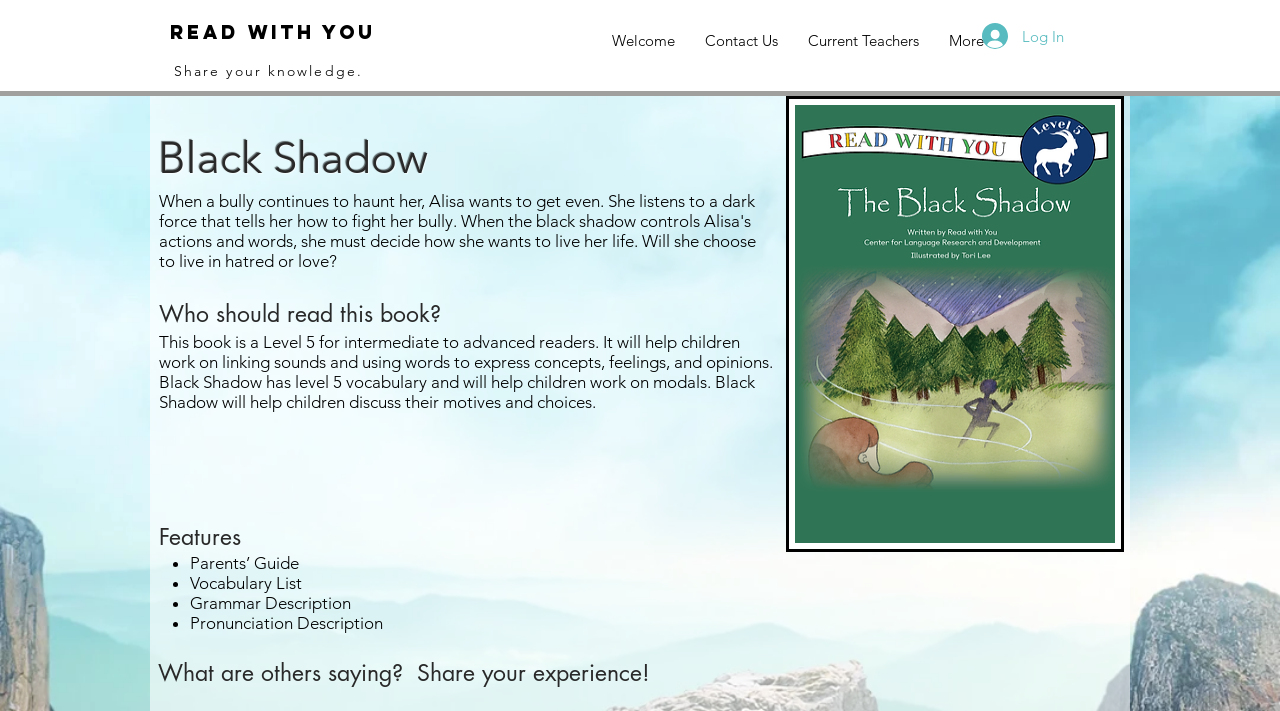Illustrate the webpage with a detailed description.

The webpage is about a book called "Black Shadow". At the top, there is a heading "Read With You" with a link to the same text. Below it, there is a link "Share your knowledge.".

On the top right, there is a navigation menu labeled "Site" with four links: "Welcome", "Contact Us", "Current Teachers", and "More". Next to the navigation menu, there is a "Log In" button with an image.

The main content of the page is divided into sections. The first section has a heading "Black Shadow" and provides information about the book. Below it, there is a section with a heading "Who should read this book?" which describes the level and vocabulary of the book. 

The next section has a heading "Features" and lists four features of the book: "Parents’ Guide", "Vocabulary List", "Grammar Description", and "Pronunciation Description". Each feature is marked with a bullet point.

At the bottom of the page, there is a section with a heading "What are others saying? Share your experience!" which seems to be a call to action for users to share their experience with the book.